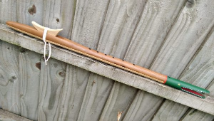What is the key of the flute?
Using the image, provide a detailed and thorough answer to the question.

The caption states that the flute is 'designed to play in the key of F#', which is a specific musical key that the instrument is tuned to produce.